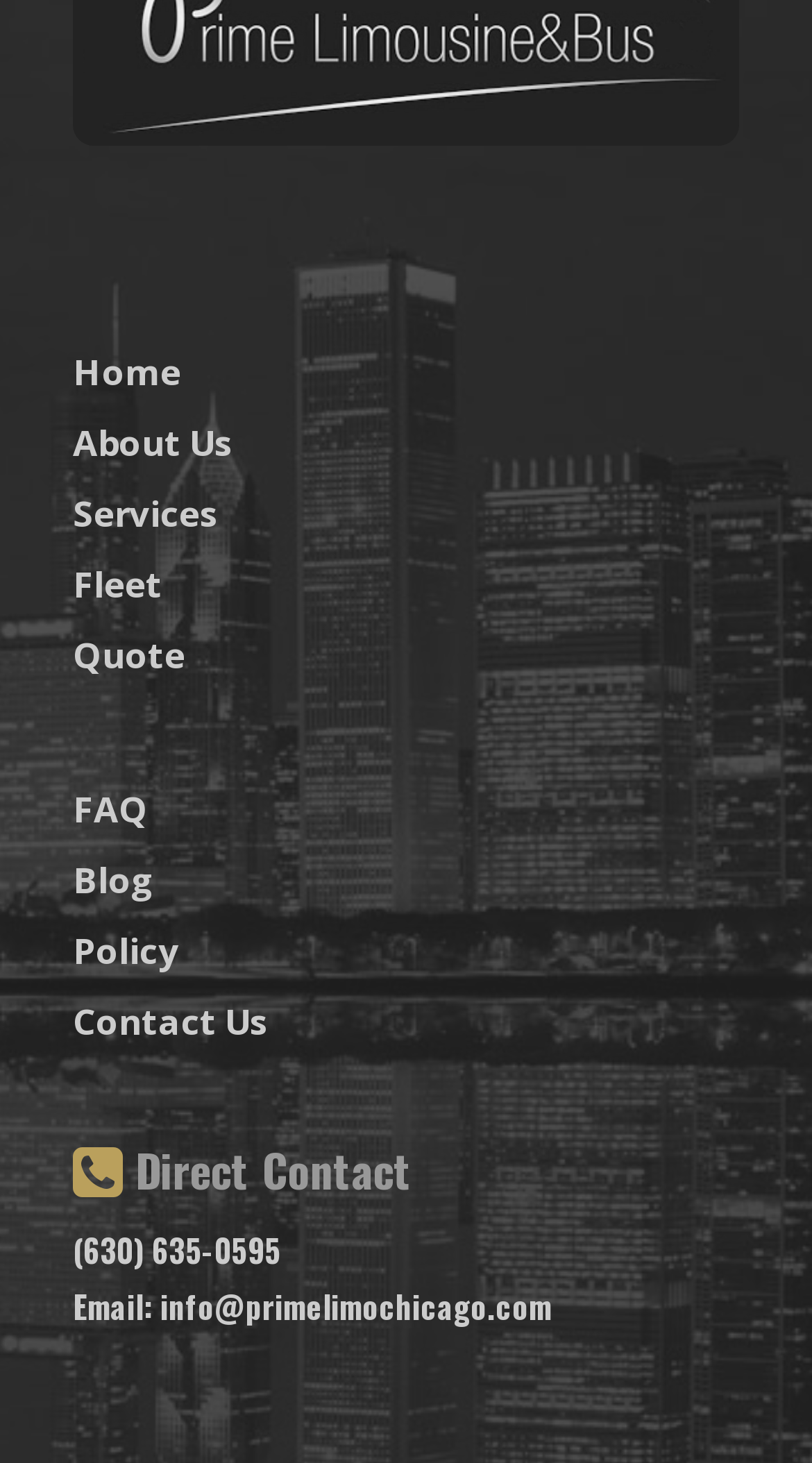How many headings are there in the direct contact section?
Look at the image and construct a detailed response to the question.

I counted the number of headings in the direct contact section, which includes ' Direct Contact', '(630) 635-0595', and 'Email: info@primelimochicago.com'. There are 3 headings in total.